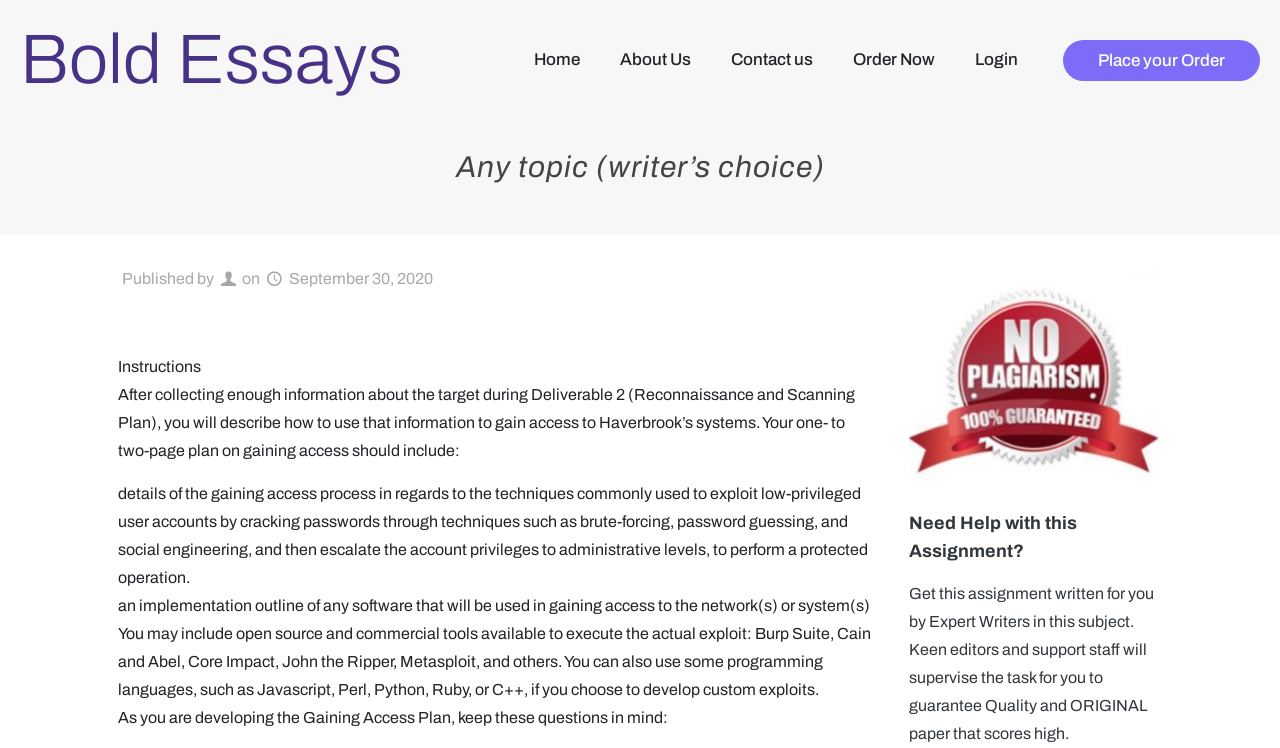What types of techniques are mentioned for exploiting low-privileged user accounts?
Based on the visual content, answer with a single word or a brief phrase.

Brute-forcing, password guessing, social engineering